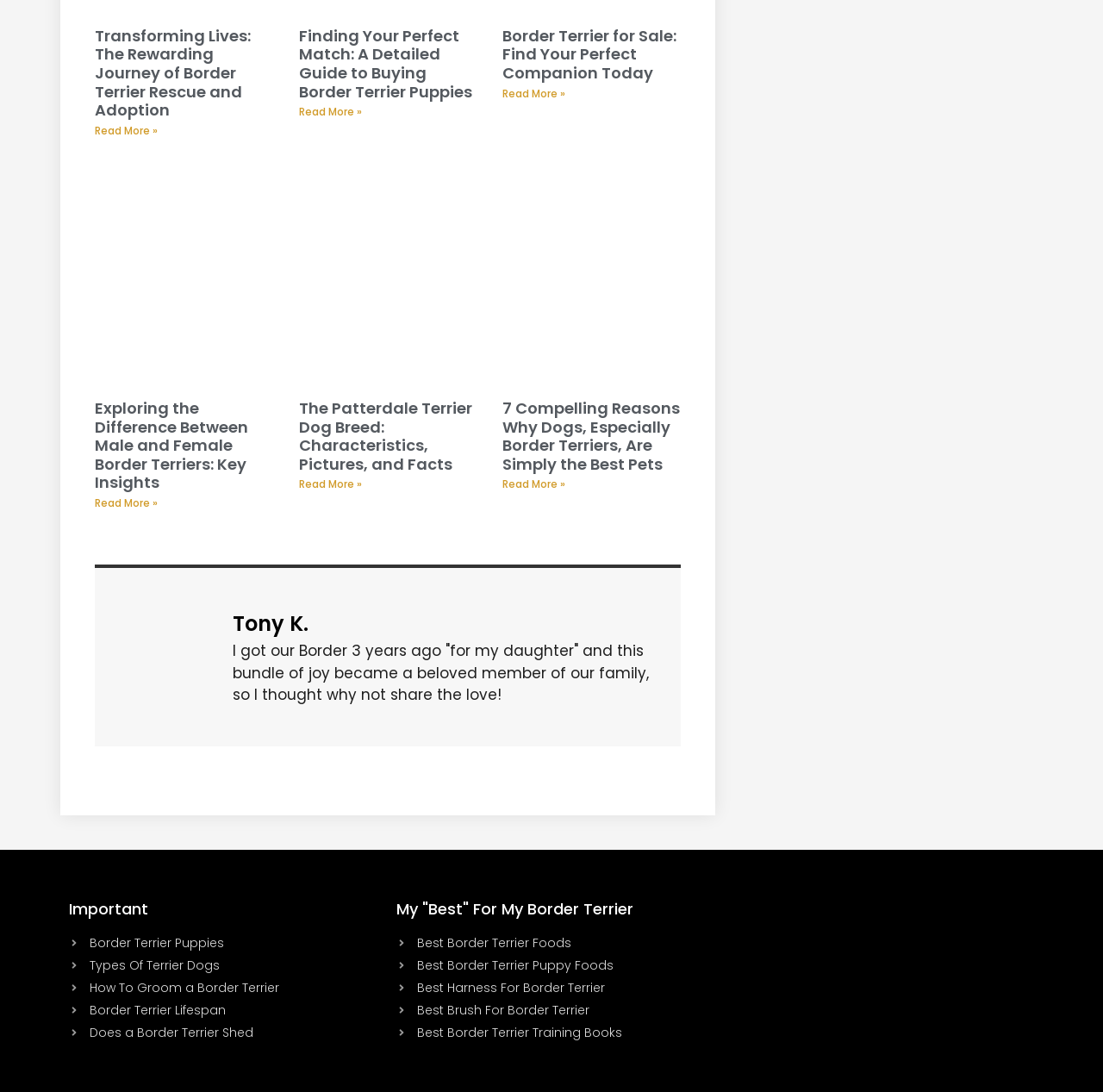Can you specify the bounding box coordinates for the region that should be clicked to fulfill this instruction: "Check out the article about Tony K.".

[0.109, 0.544, 0.188, 0.662]